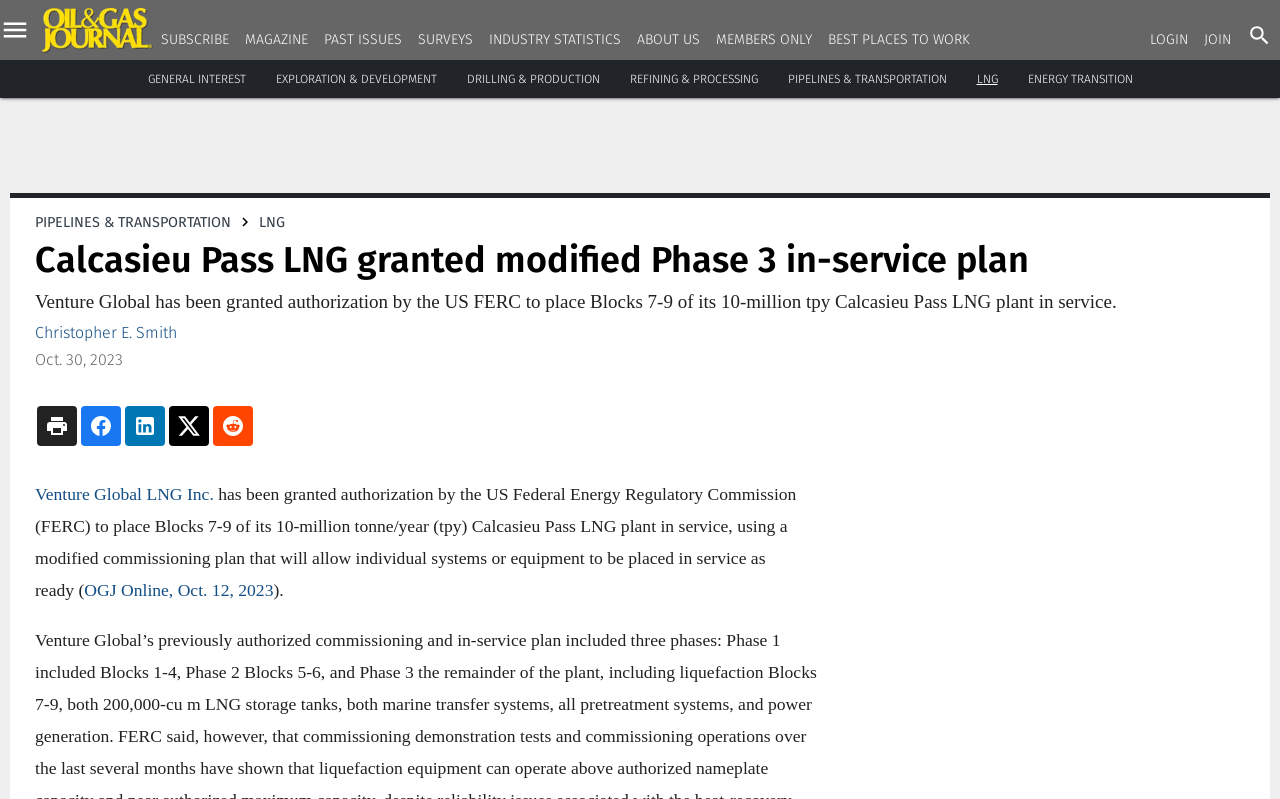Create an elaborate caption that covers all aspects of the webpage.

The webpage is about an article from the Oil & Gas Journal, with the title "Calcasieu Pass LNG granted modified Phase 3 in-service plan". At the top, there is a logo of Oil & Gas Journal, accompanied by a link to the journal's homepage. Below the logo, there are several links to different sections of the website, including "SUBSCRIBE", "MAGAZINE", "PAST ISSUES", and more.

On the left side of the page, there are two columns of links. The top column has links to various topics, such as "General Interest", "Exploration & Development", and "LNG". The bottom column has links to resources, including "MEMBERS ONLY", "Events", and "Research".

The main article is located in the center of the page, with a heading that matches the title of the webpage. Below the heading, there is a date "Oct. 30, 2023", and a brief summary of the article, which describes Venture Global's authorization to place Blocks 7-9 of its Calcasieu Pass LNG plant in service. The article is written by Christopher E. Smith.

There are several links and text blocks within the article, including a quote from a previous article, "OGJ Online, Oct. 12, 2023". The article also mentions Venture Global LNG Inc. and provides more details about the modified commissioning plan.

At the bottom of the page, there are several empty links, which may be placeholders or links to other articles.